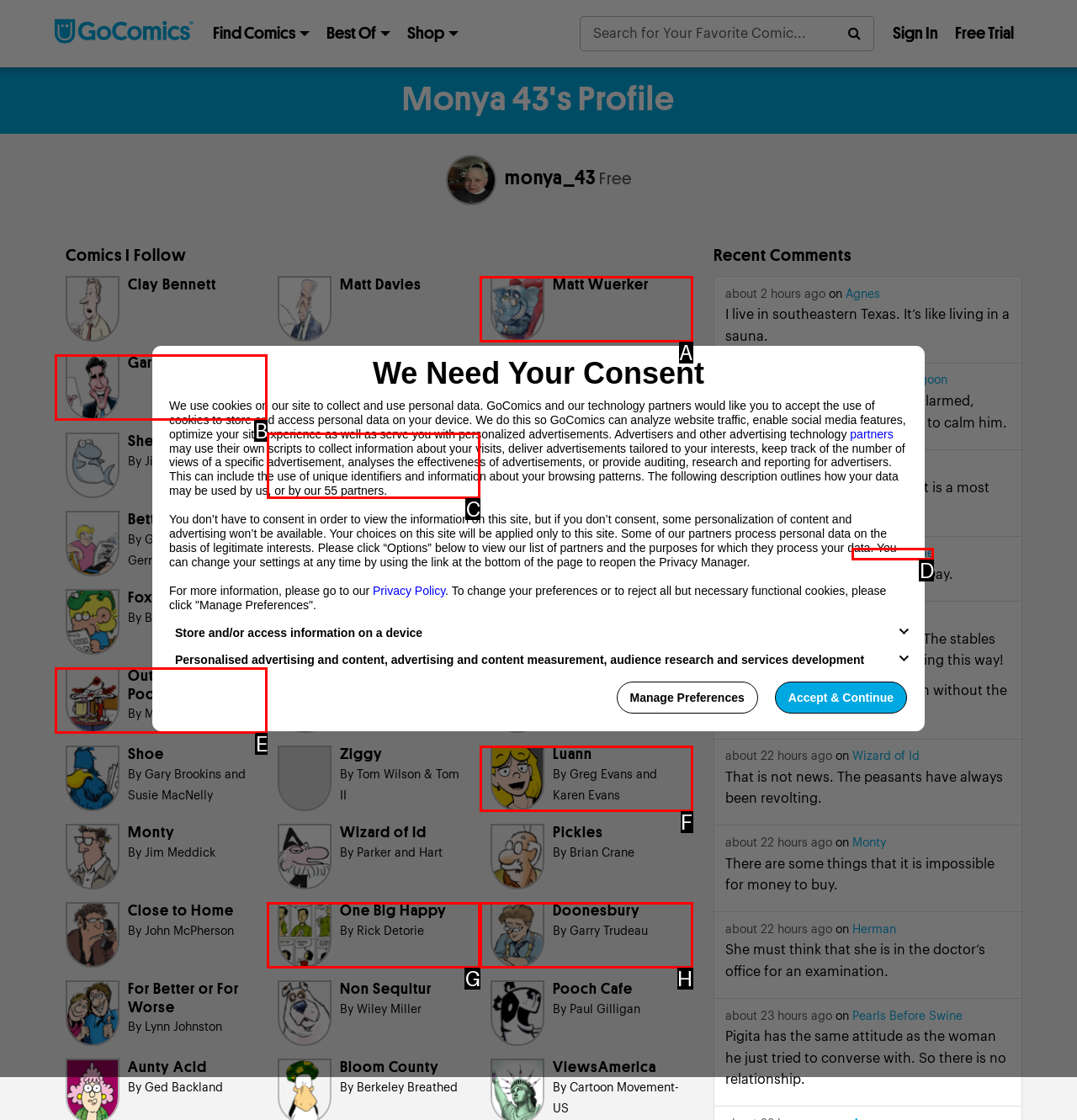Please identify the UI element that matches the description: Close to Home
Respond with the letter of the correct option.

D